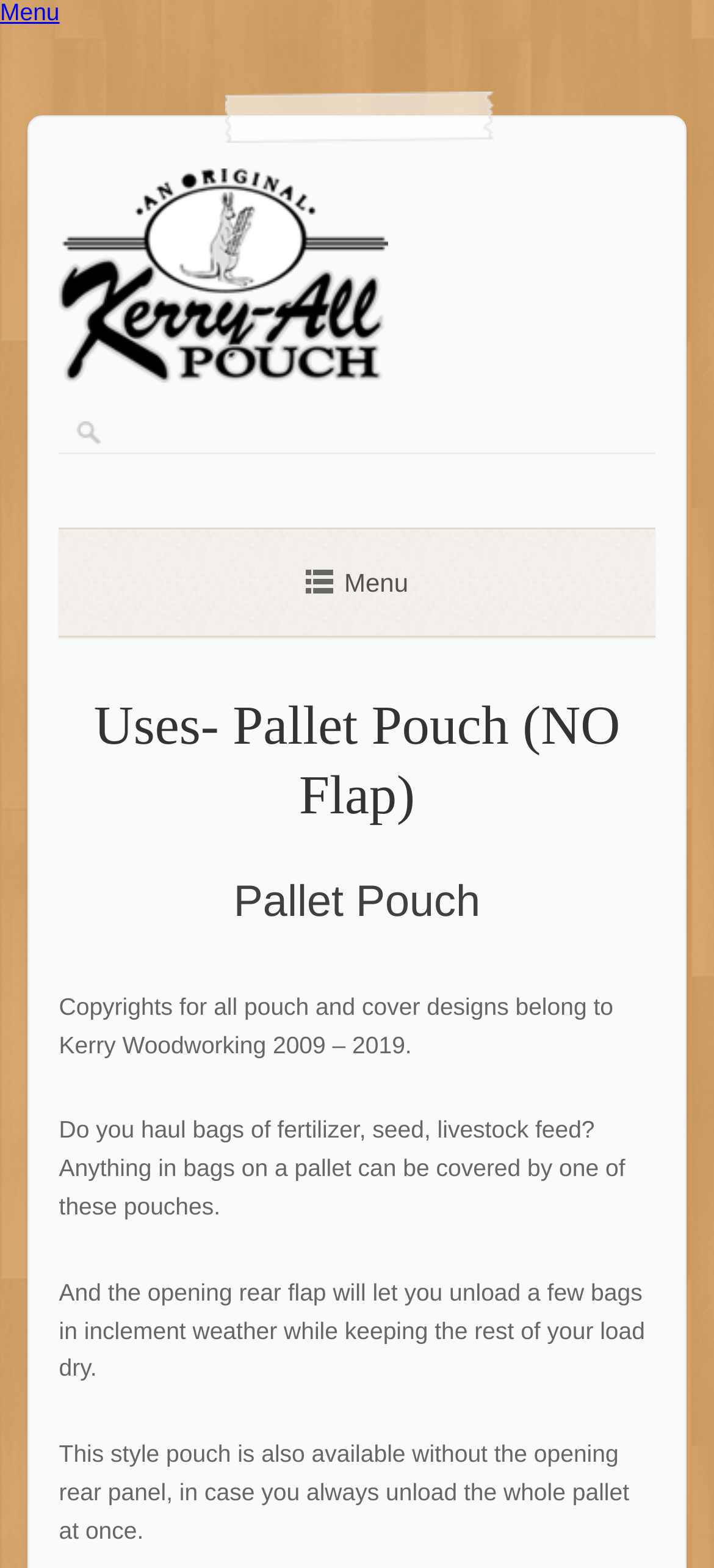Bounding box coordinates are given in the format (top-left x, top-left y, bottom-right x, bottom-right y). All values should be floating point numbers between 0 and 1. Provide the bounding box coordinate for the UI element described as: alt="Kerry All Pouch"

[0.083, 0.23, 0.544, 0.248]